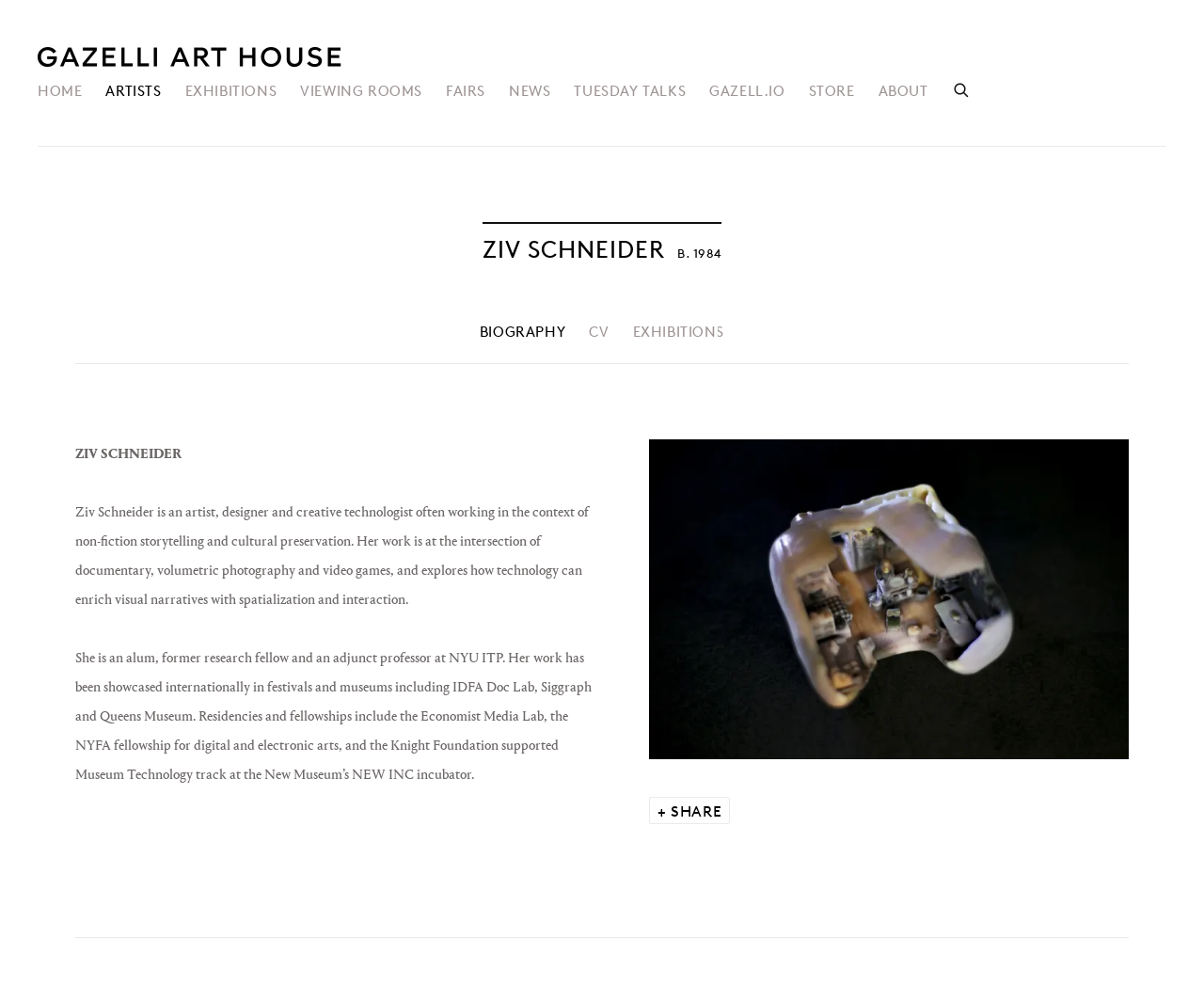Can you provide the bounding box coordinates for the element that should be clicked to implement the instruction: "view Ziv Schneider's biography"?

[0.398, 0.329, 0.47, 0.349]